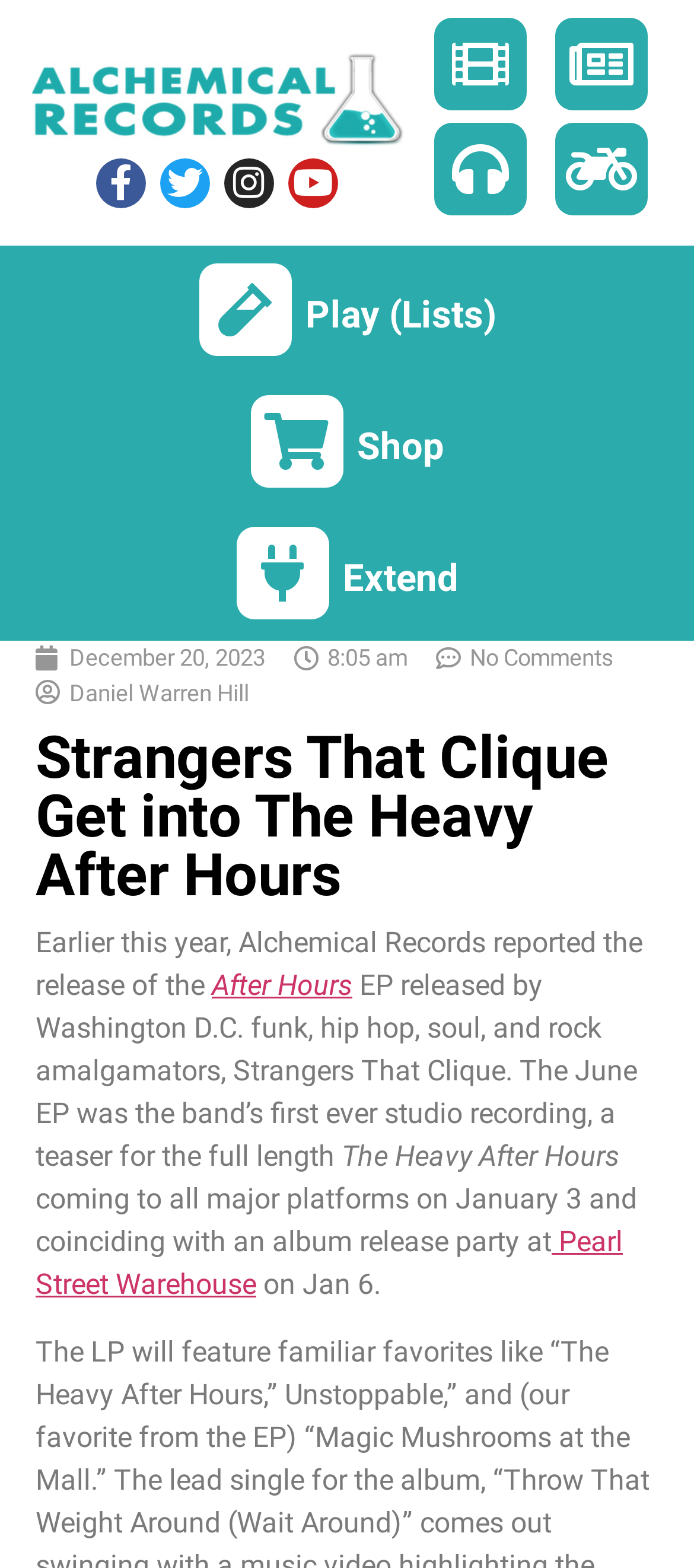Locate the UI element described by No Comments and provide its bounding box coordinates. Use the format (top-left x, top-left y, bottom-right x, bottom-right y) with all values as floating point numbers between 0 and 1.

[0.628, 0.409, 0.885, 0.431]